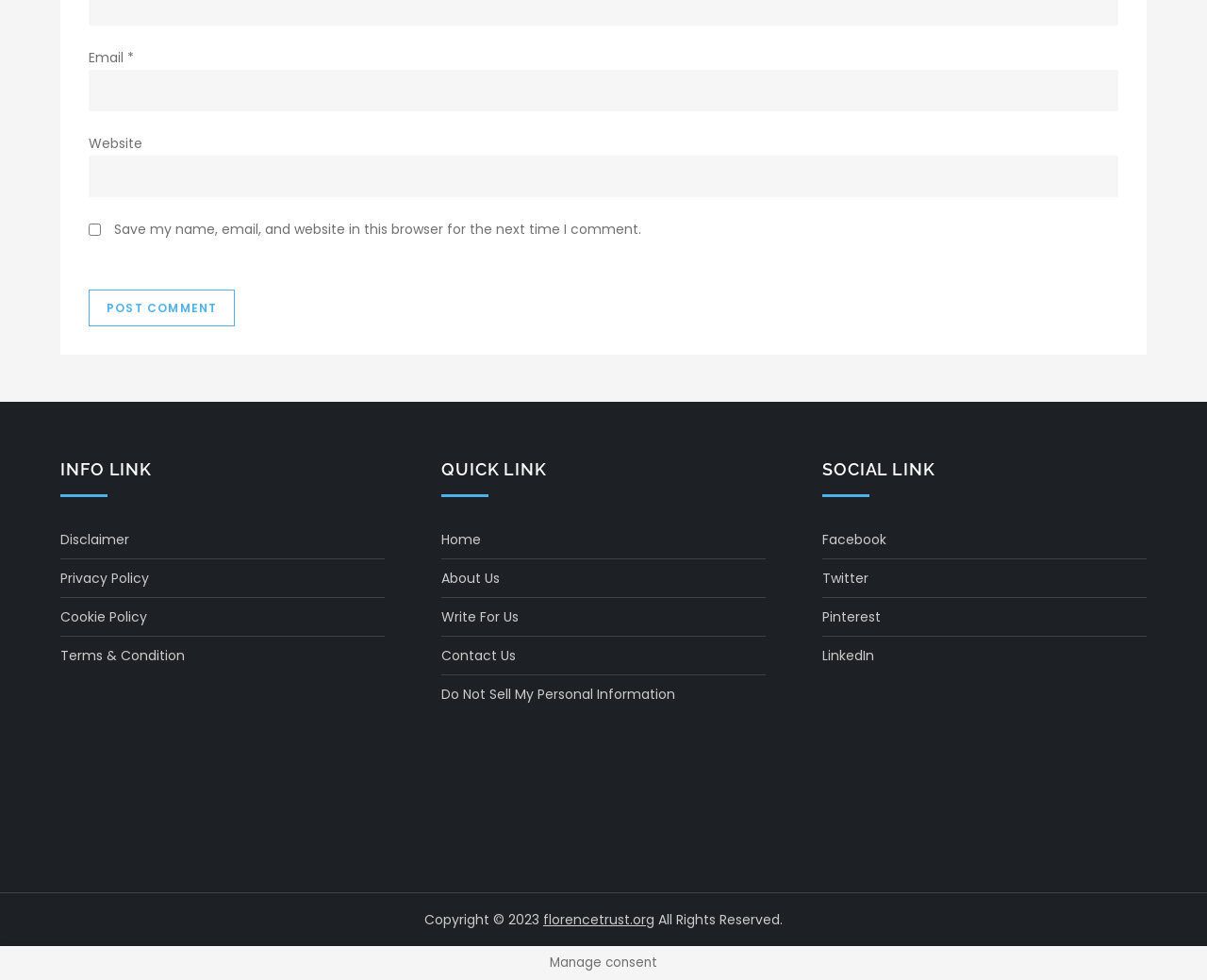Find the bounding box coordinates for the UI element whose description is: "parent_node: Website name="url"". The coordinates should be four float numbers between 0 and 1, in the format [left, top, right, bottom].

[0.073, 0.158, 0.927, 0.201]